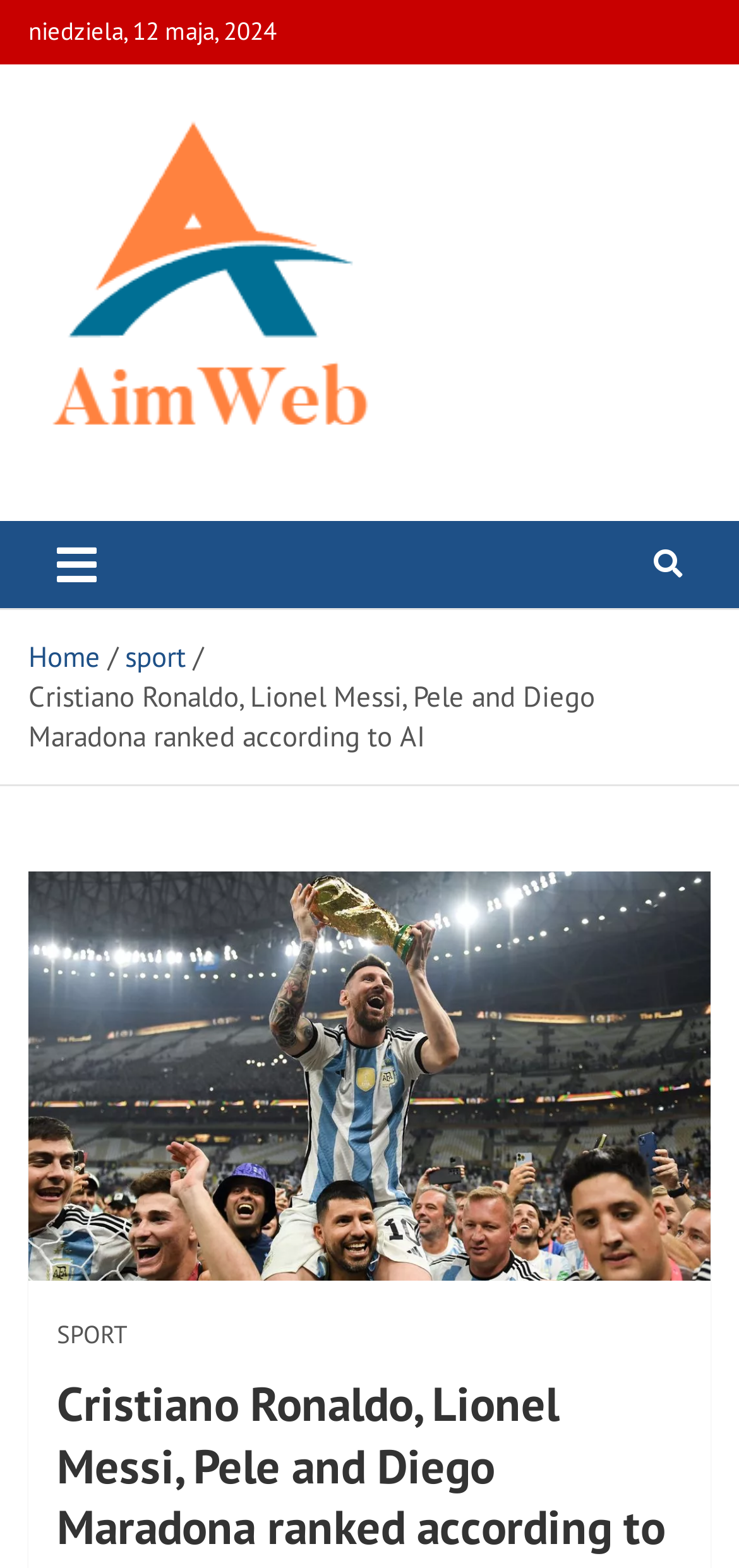Please give a succinct answer to the question in one word or phrase:
What is the name of the website?

AimWeb